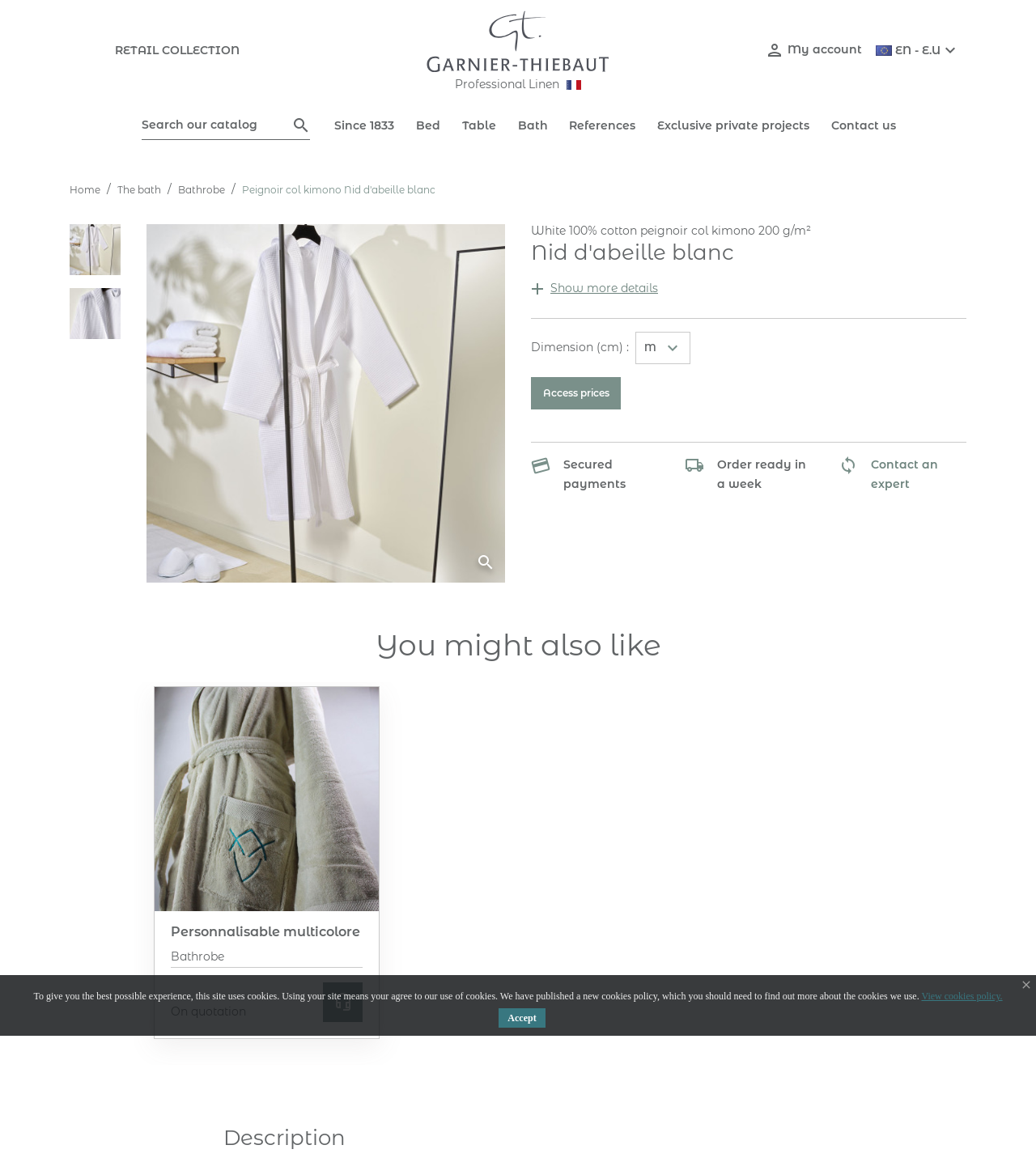What is the purpose of the button with a loop icon?
Answer the question with a detailed explanation, including all necessary information.

I found the purpose of the button by looking at the surrounding text 'Order ready in a week' which suggests that the button is related to the delivery time of the product.